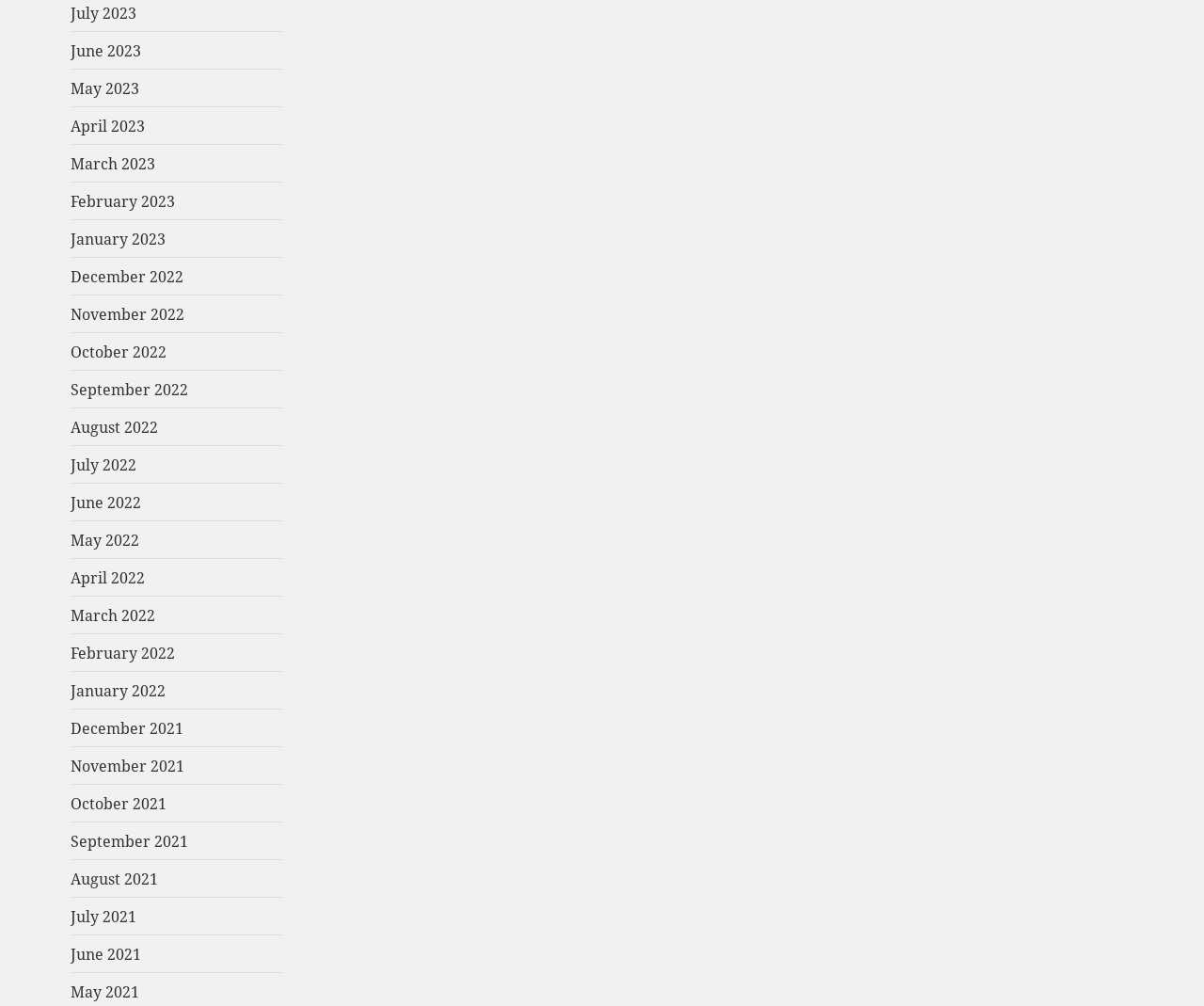Can you specify the bounding box coordinates of the area that needs to be clicked to fulfill the following instruction: "go to June 2022"?

[0.059, 0.489, 0.117, 0.51]